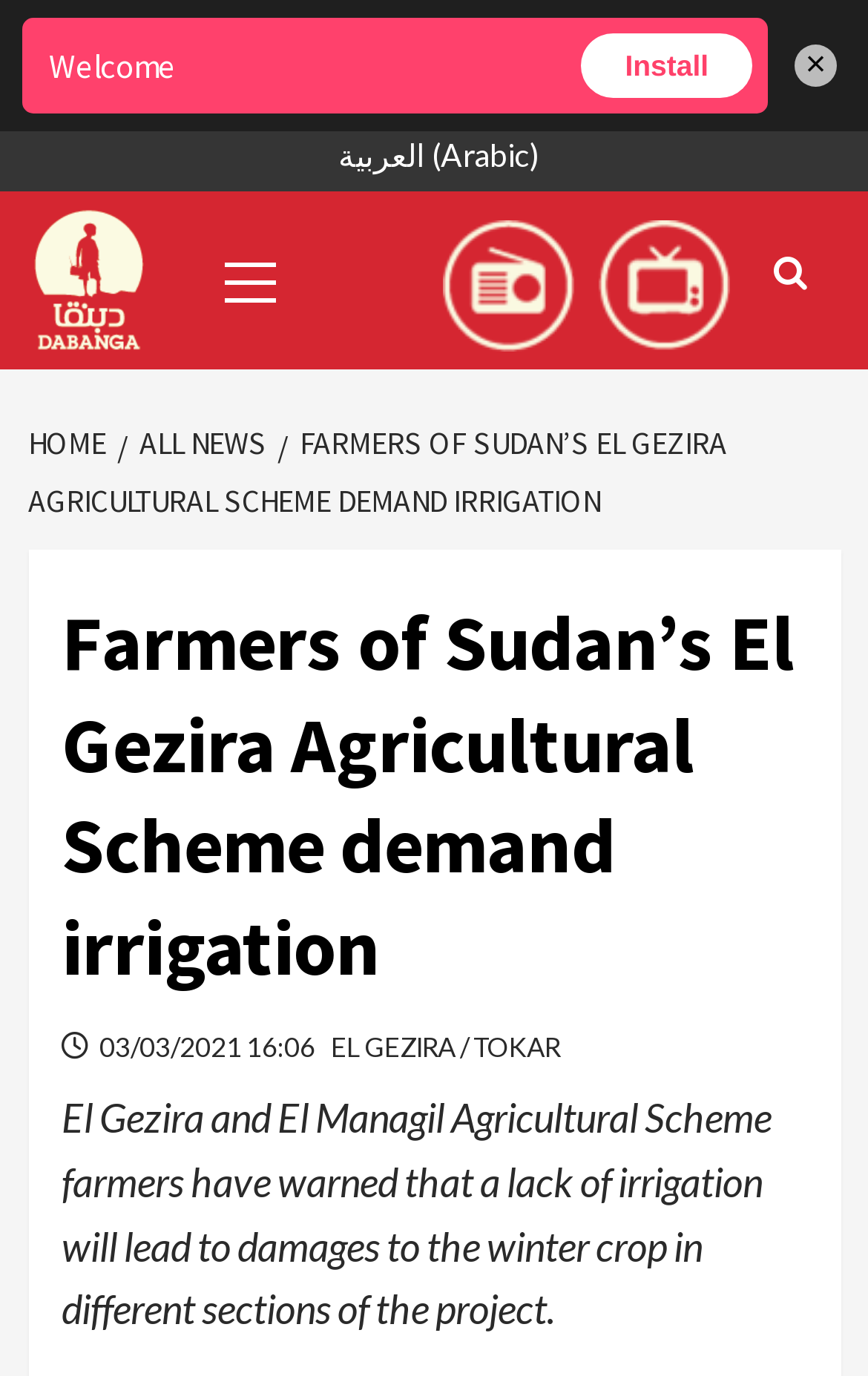Provide your answer in one word or a succinct phrase for the question: 
What is the date of the news article?

03/03/2021